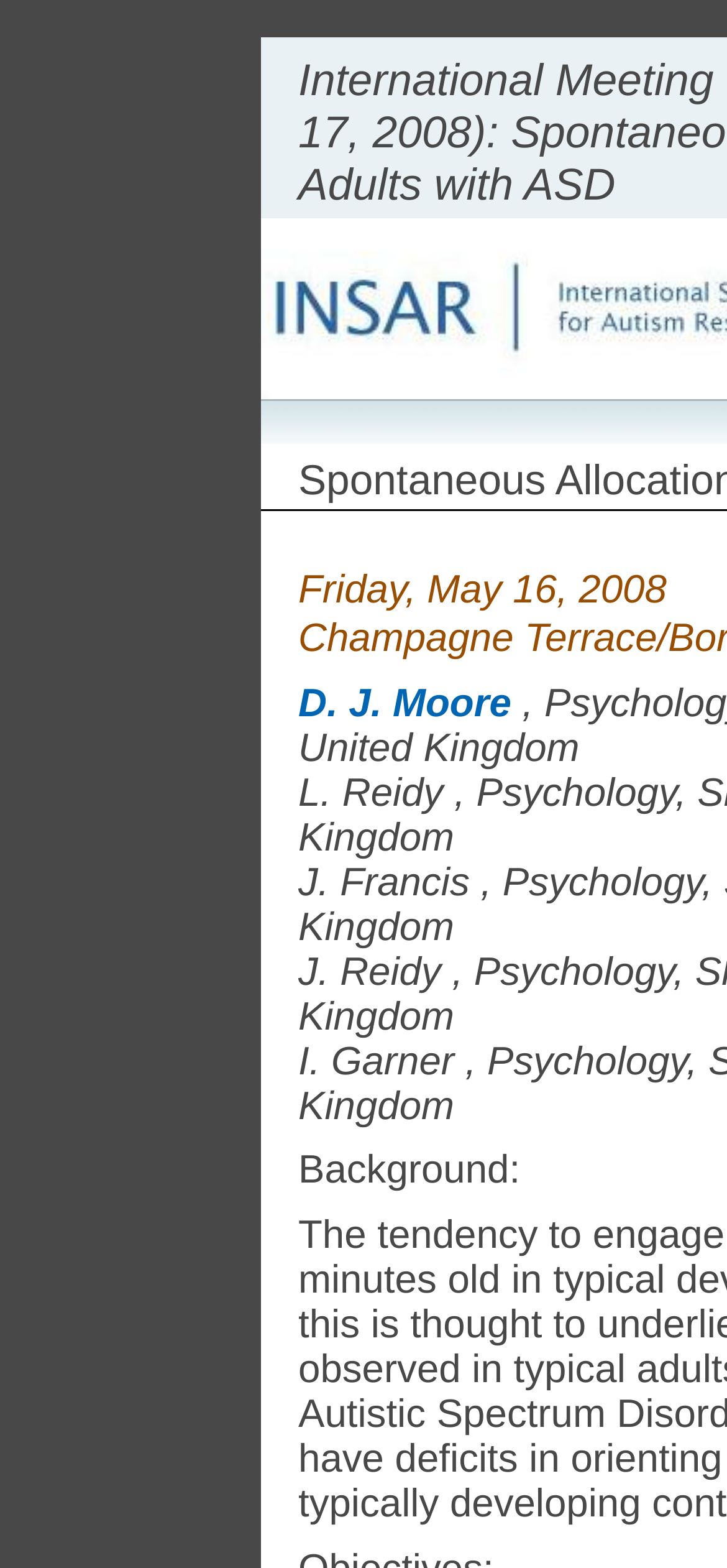What section is the text 'Background:' part of?
Please respond to the question thoroughly and include all relevant details.

I found the section that the text 'Background:' is part of by looking at the static text element 'Background:' which is located at the bottom of the webpage.